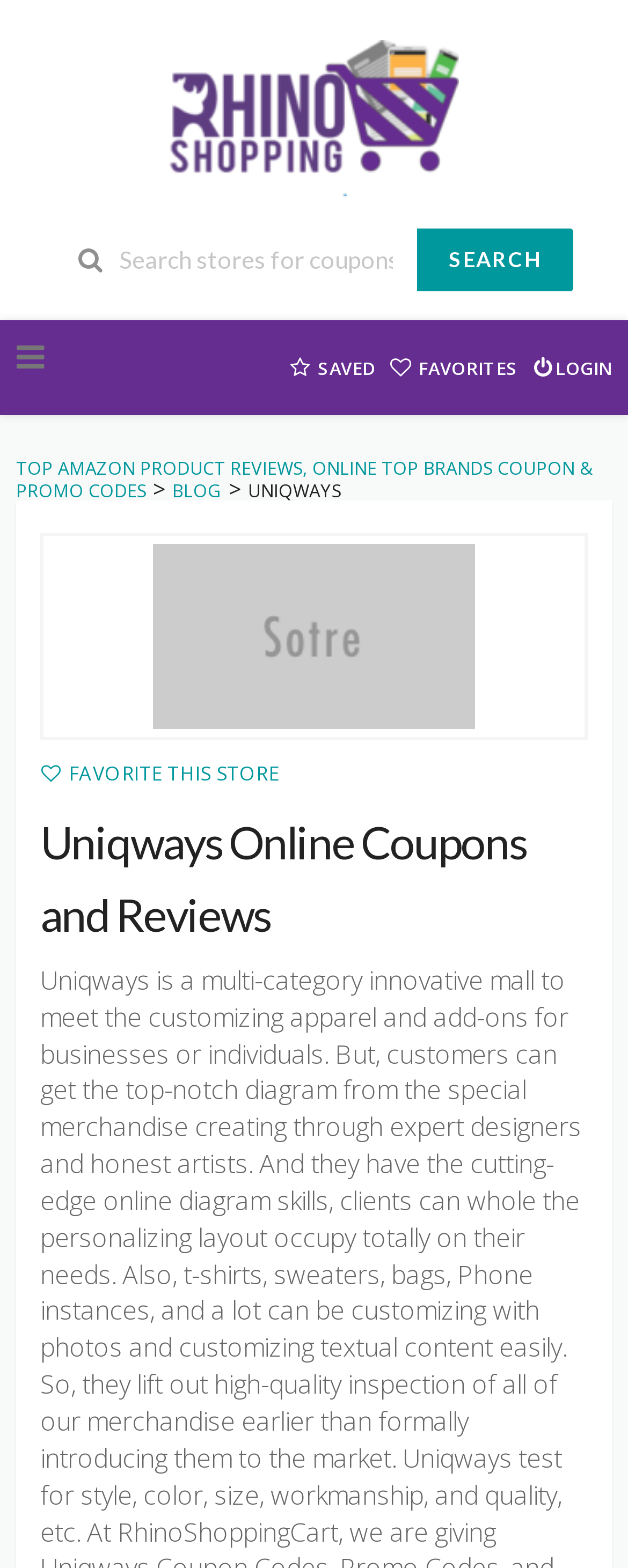Specify the bounding box coordinates for the region that must be clicked to perform the given instruction: "Login to your account".

[0.835, 0.204, 0.974, 0.264]